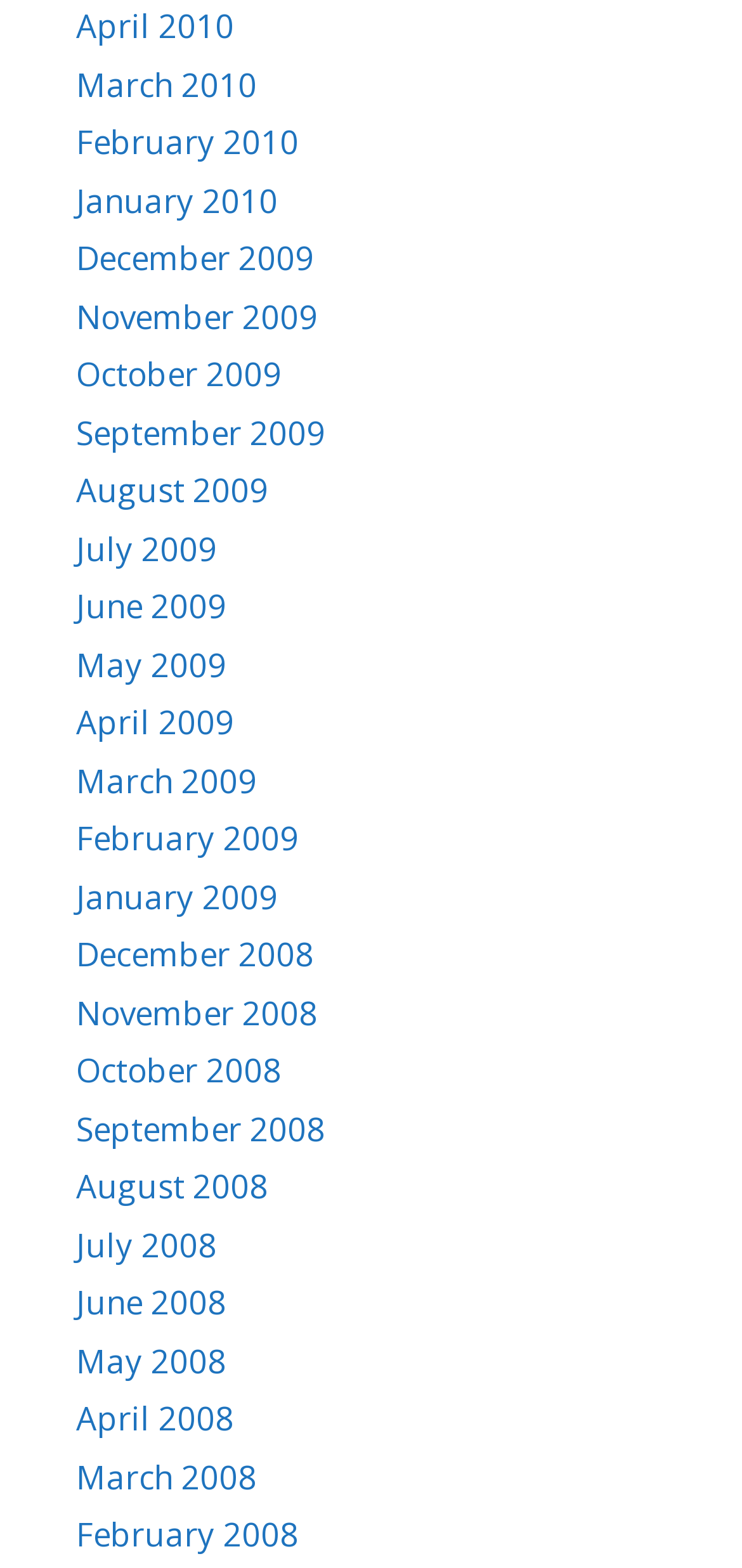Please determine the bounding box coordinates for the element that should be clicked to follow these instructions: "view April 2010".

[0.103, 0.003, 0.315, 0.031]